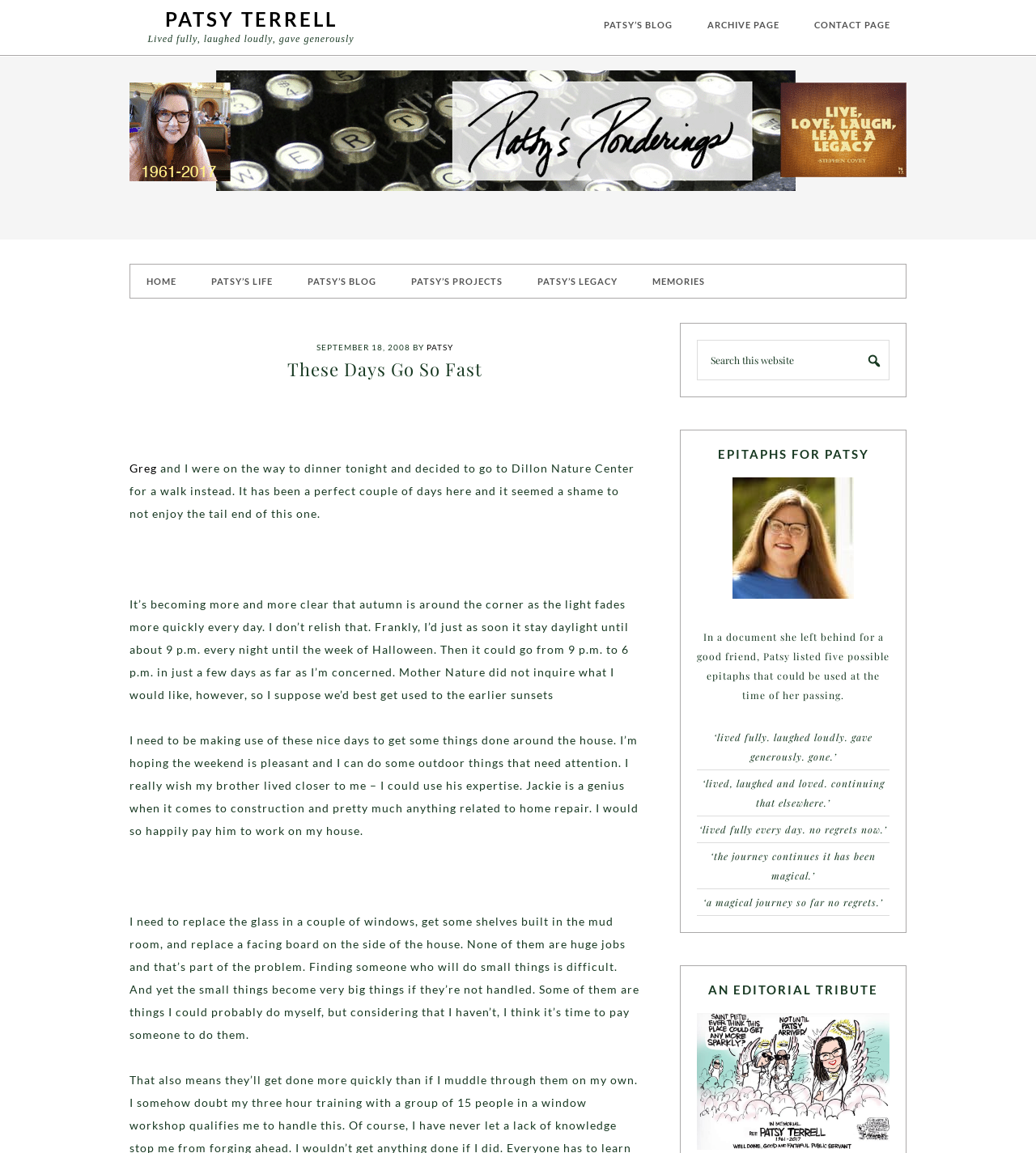Identify the bounding box coordinates of the area that should be clicked in order to complete the given instruction: "go to Patsy's blog". The bounding box coordinates should be four float numbers between 0 and 1, i.e., [left, top, right, bottom].

[0.567, 0.007, 0.665, 0.036]